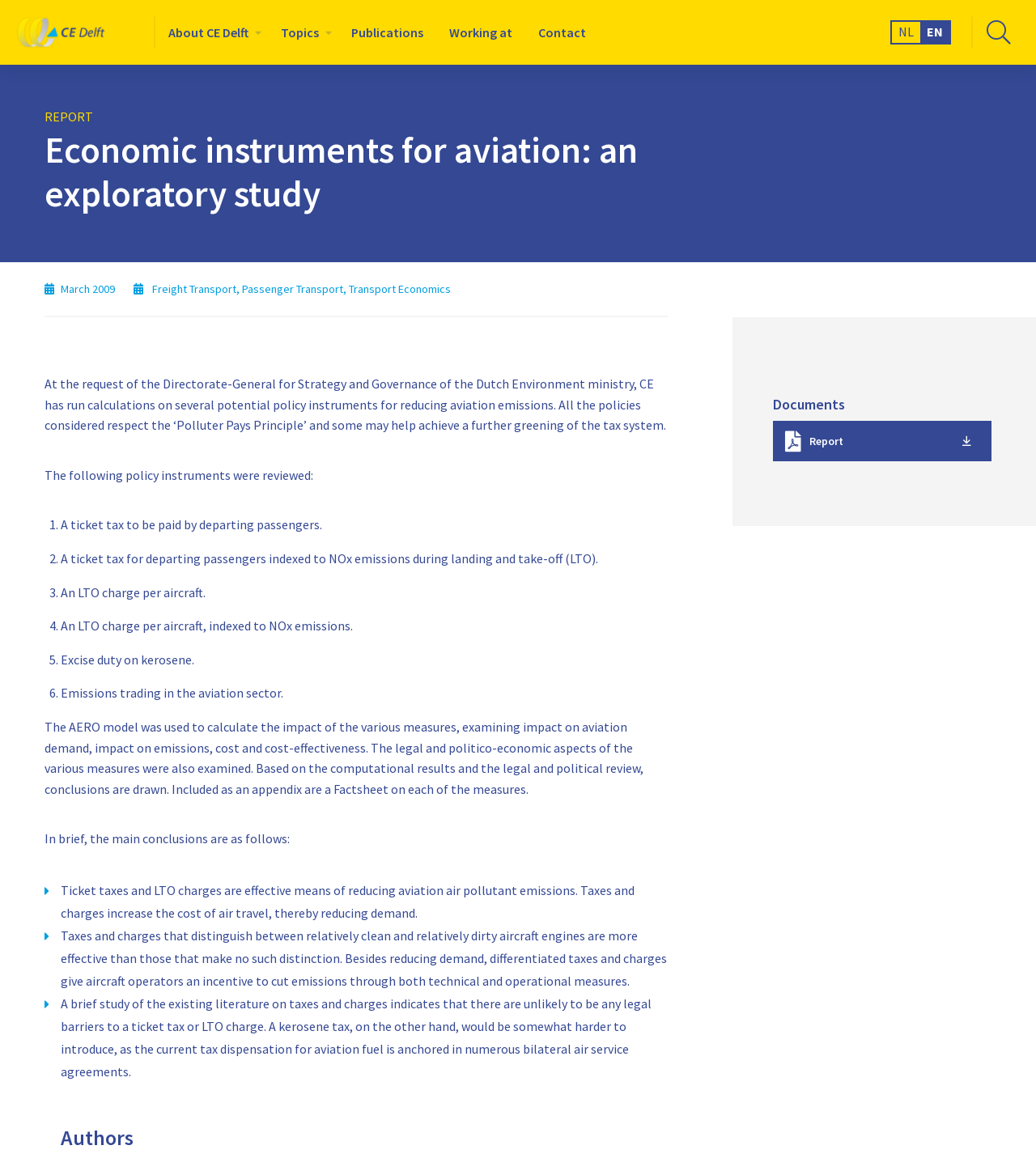What is the significance of distinguishing between clean and dirty aircraft engines?
Based on the image content, provide your answer in one word or a short phrase.

More effective emission reduction